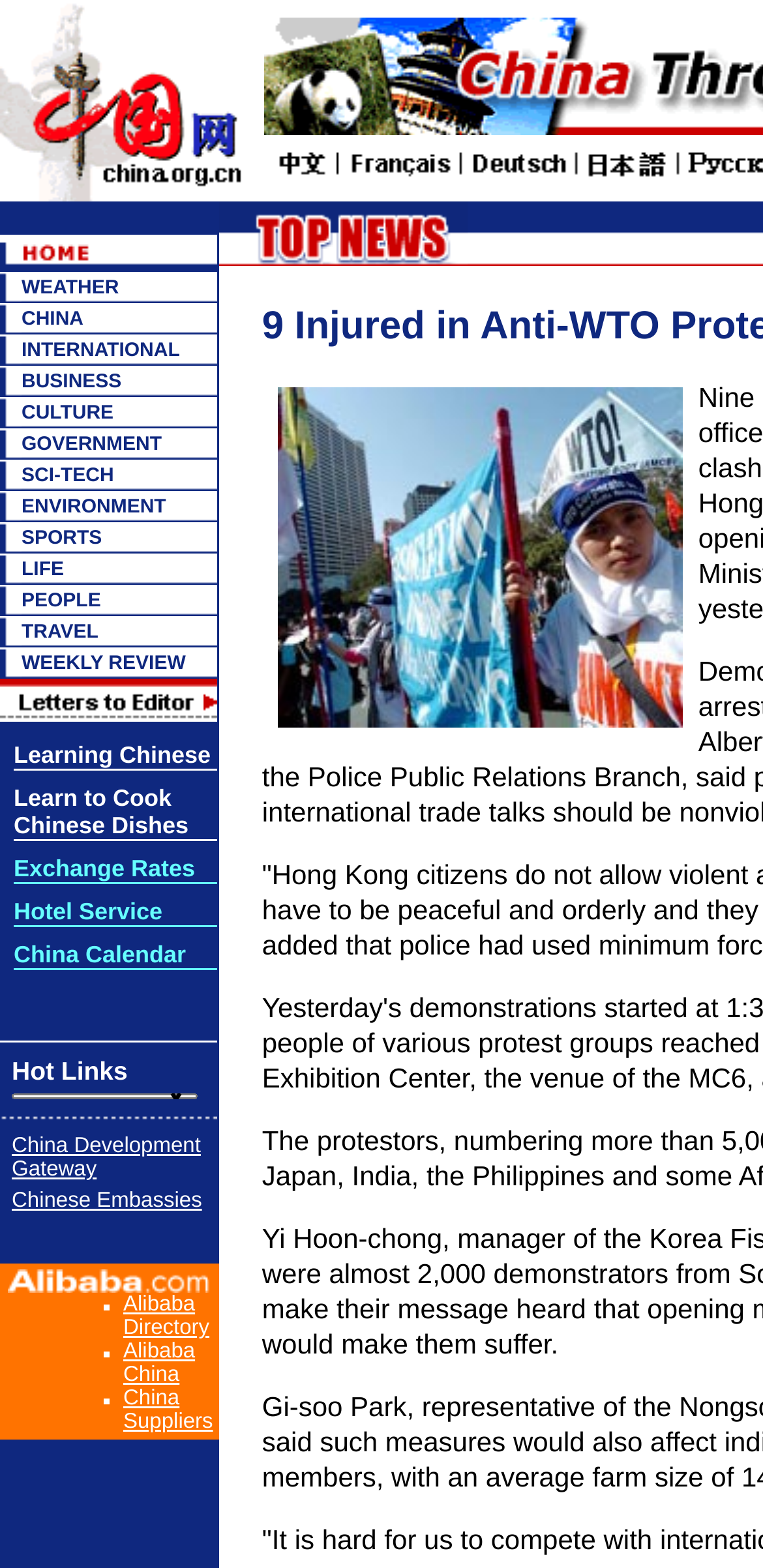Give a one-word or one-phrase response to the question: 
What type of content is likely to be found on this webpage?

News or articles